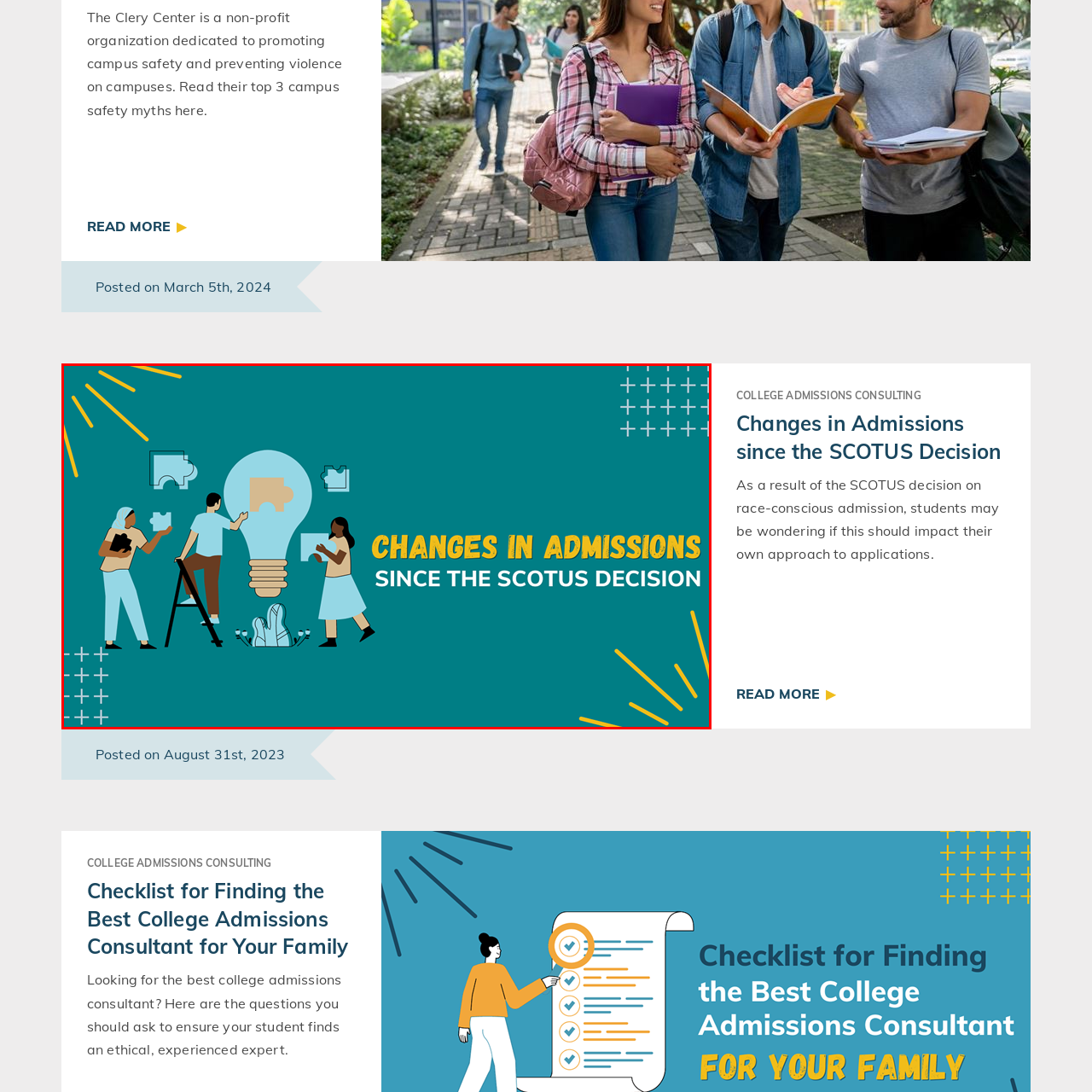What is the artistic style of the individuals in the illustration? Look at the image outlined by the red bounding box and provide a succinct answer in one word or a brief phrase.

Modern and diverse